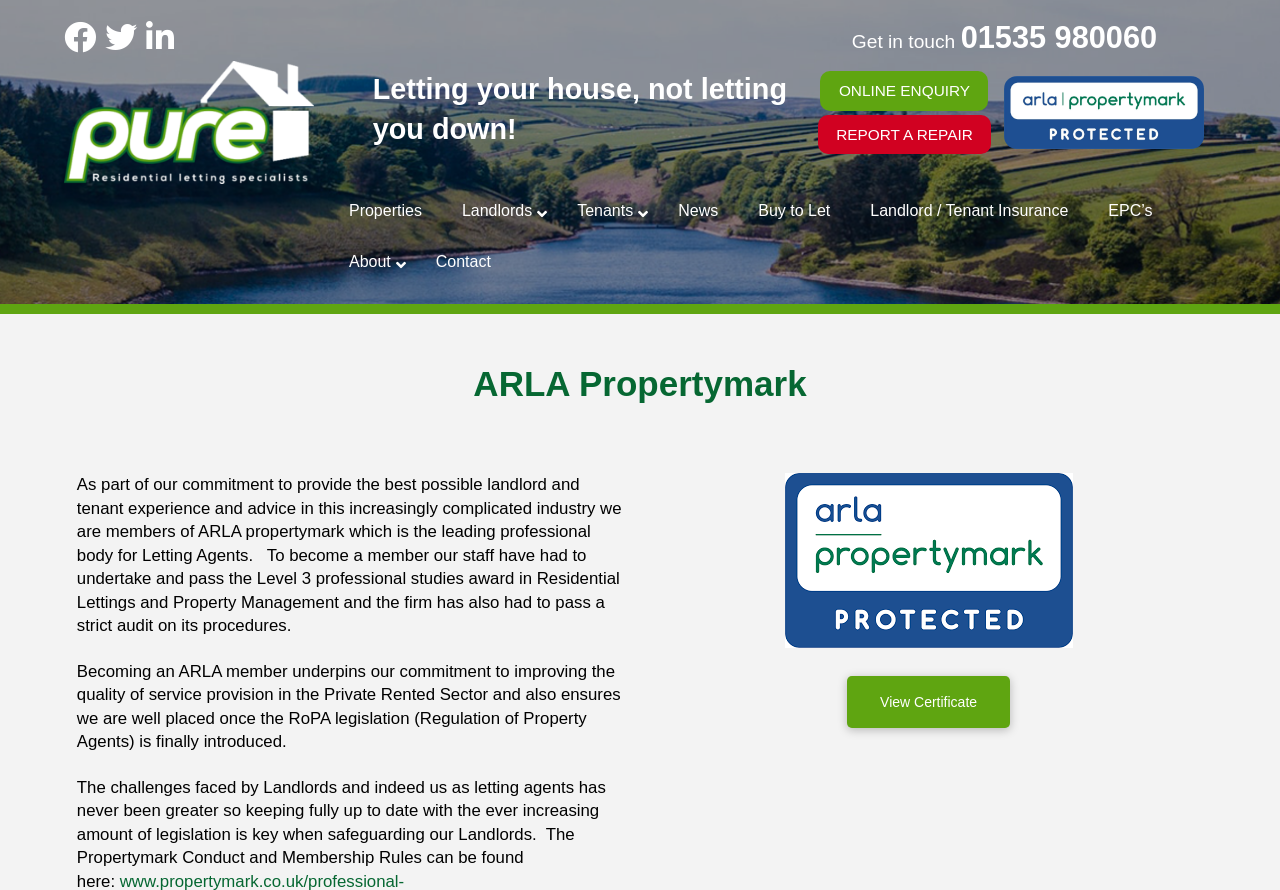Find the bounding box coordinates of the clickable region needed to perform the following instruction: "contact the company". The coordinates should be provided as four float numbers between 0 and 1, i.e., [left, top, right, bottom].

None